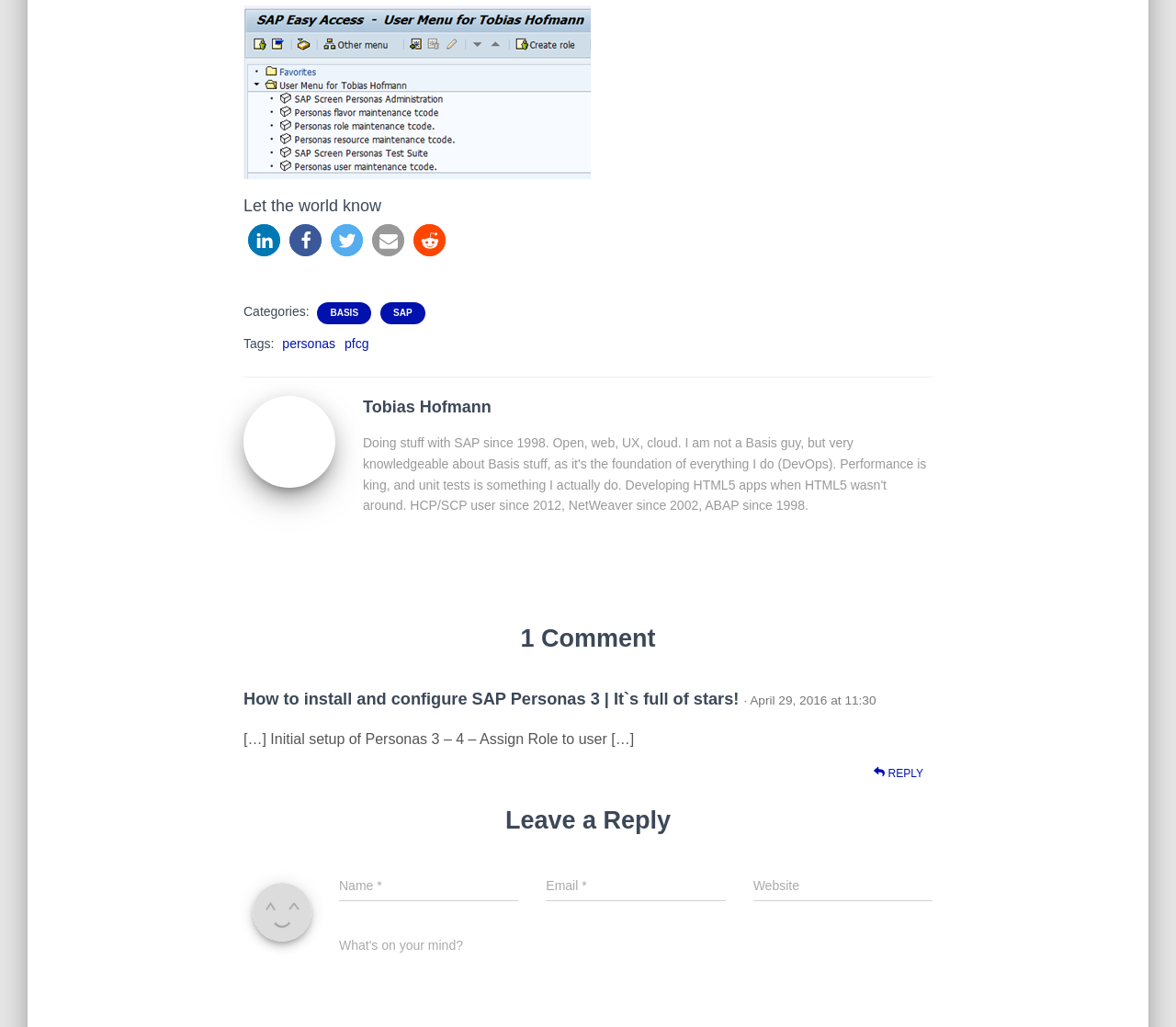What are the categories of the article?
Identify the answer in the screenshot and reply with a single word or phrase.

BASIS, SAP